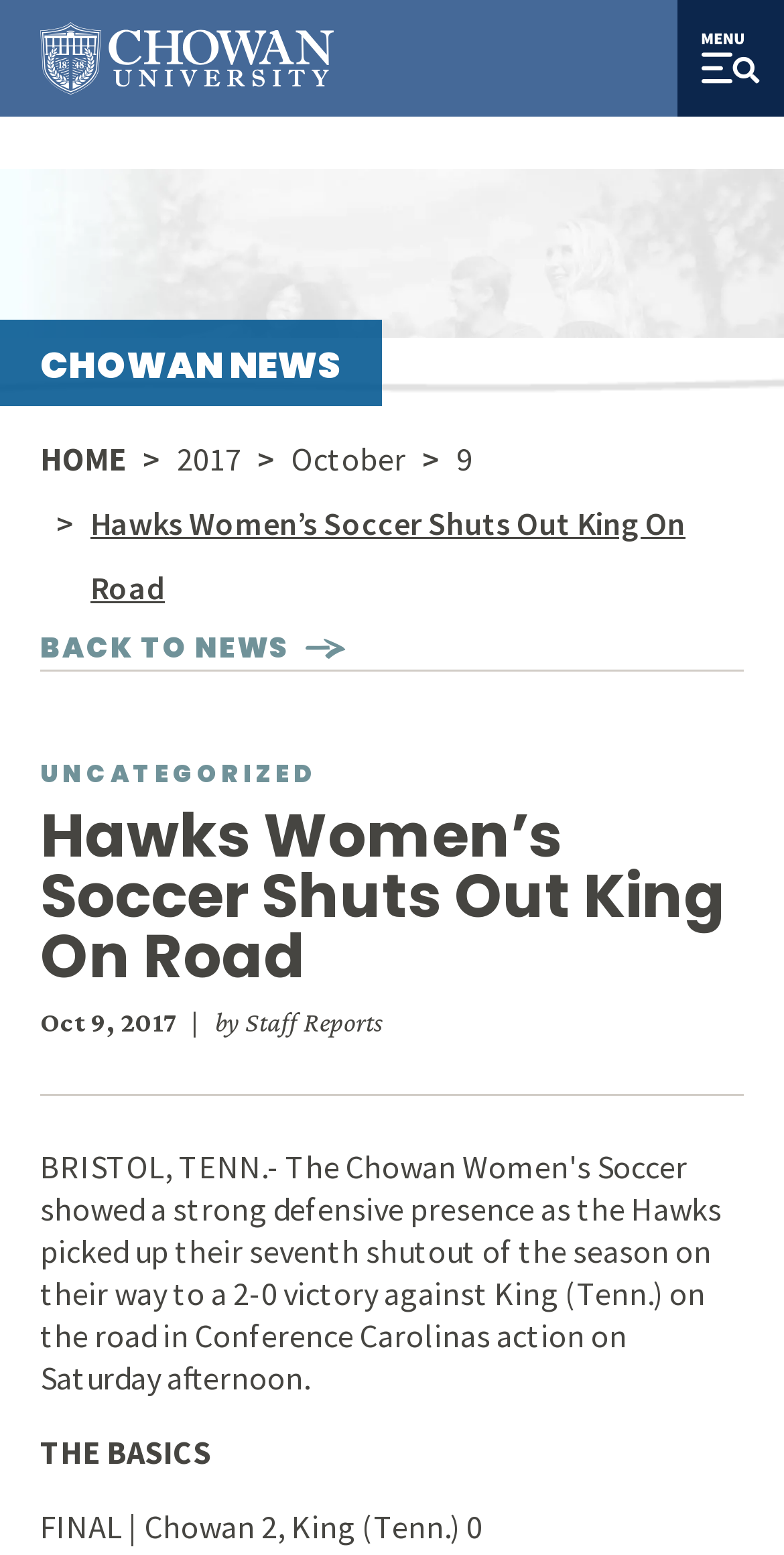Please specify the coordinates of the bounding box for the element that should be clicked to carry out this instruction: "open extended navigation". The coordinates must be four float numbers between 0 and 1, formatted as [left, top, right, bottom].

[0.864, 0.0, 1.0, 0.075]